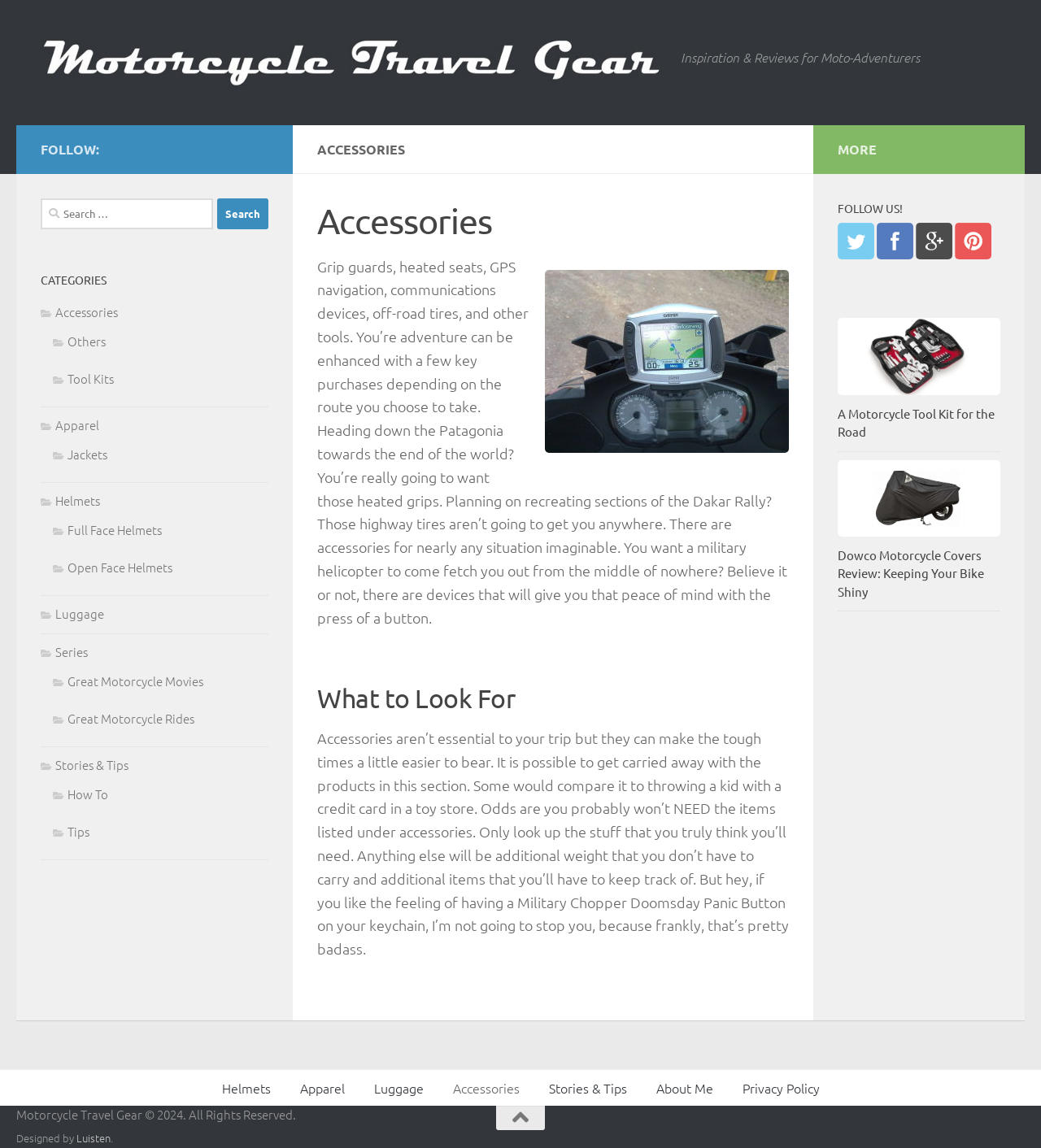Highlight the bounding box coordinates of the region I should click on to meet the following instruction: "Read stories and tips".

[0.513, 0.932, 0.616, 0.963]